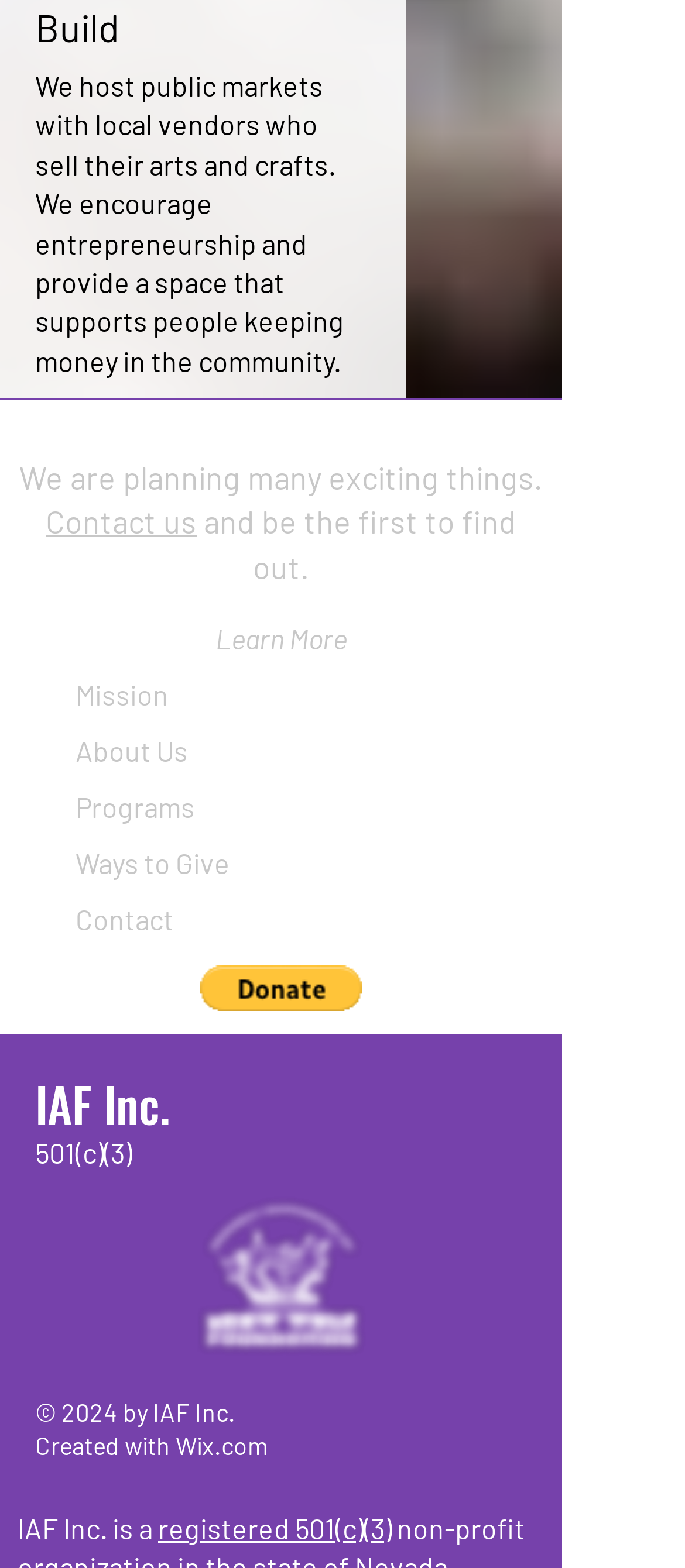Locate the bounding box coordinates of the element's region that should be clicked to carry out the following instruction: "Click 'Contact us'". The coordinates need to be four float numbers between 0 and 1, i.e., [left, top, right, bottom].

[0.067, 0.321, 0.287, 0.345]